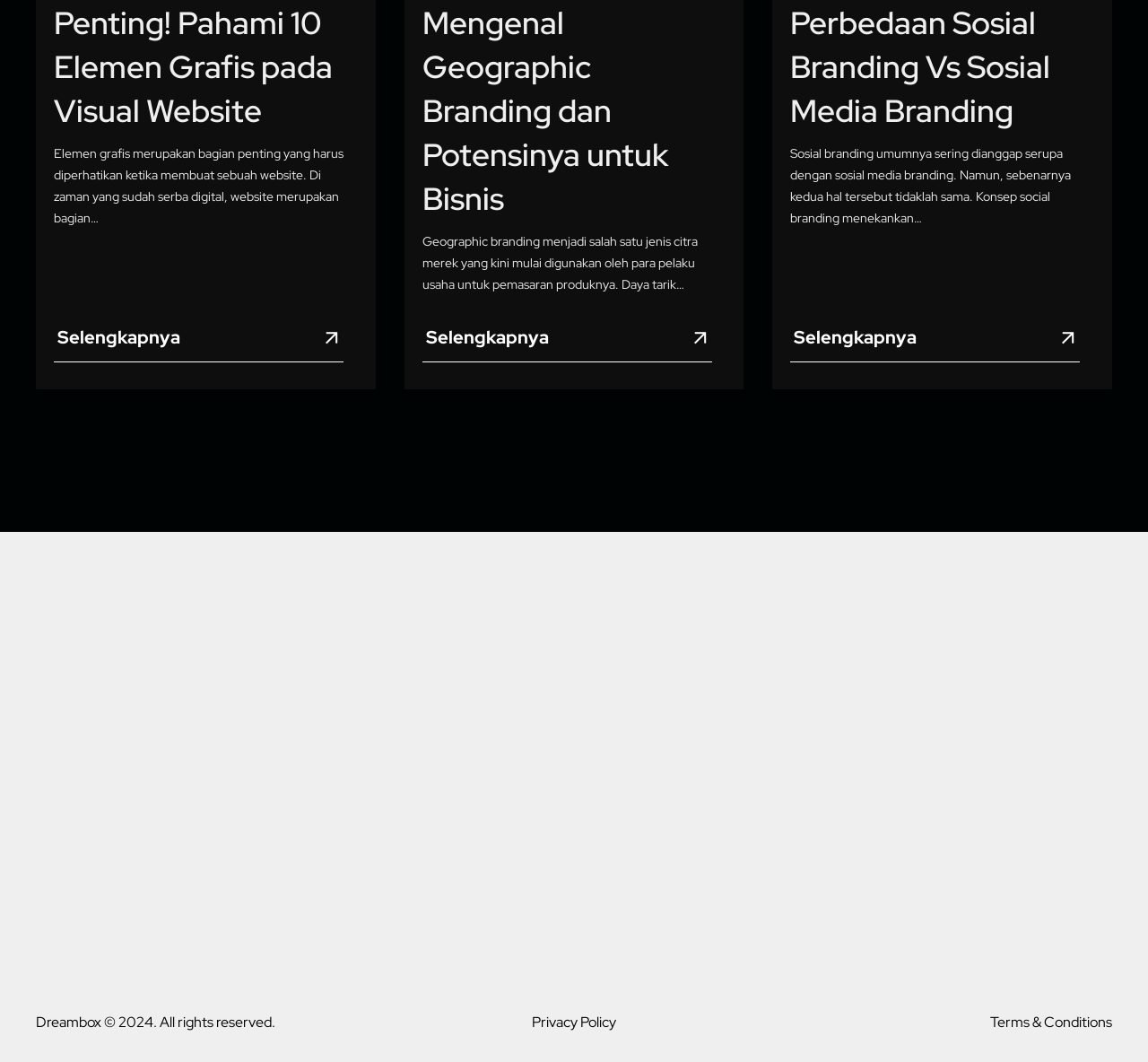Please answer the following question using a single word or phrase: 
How many articles are previewed?

3